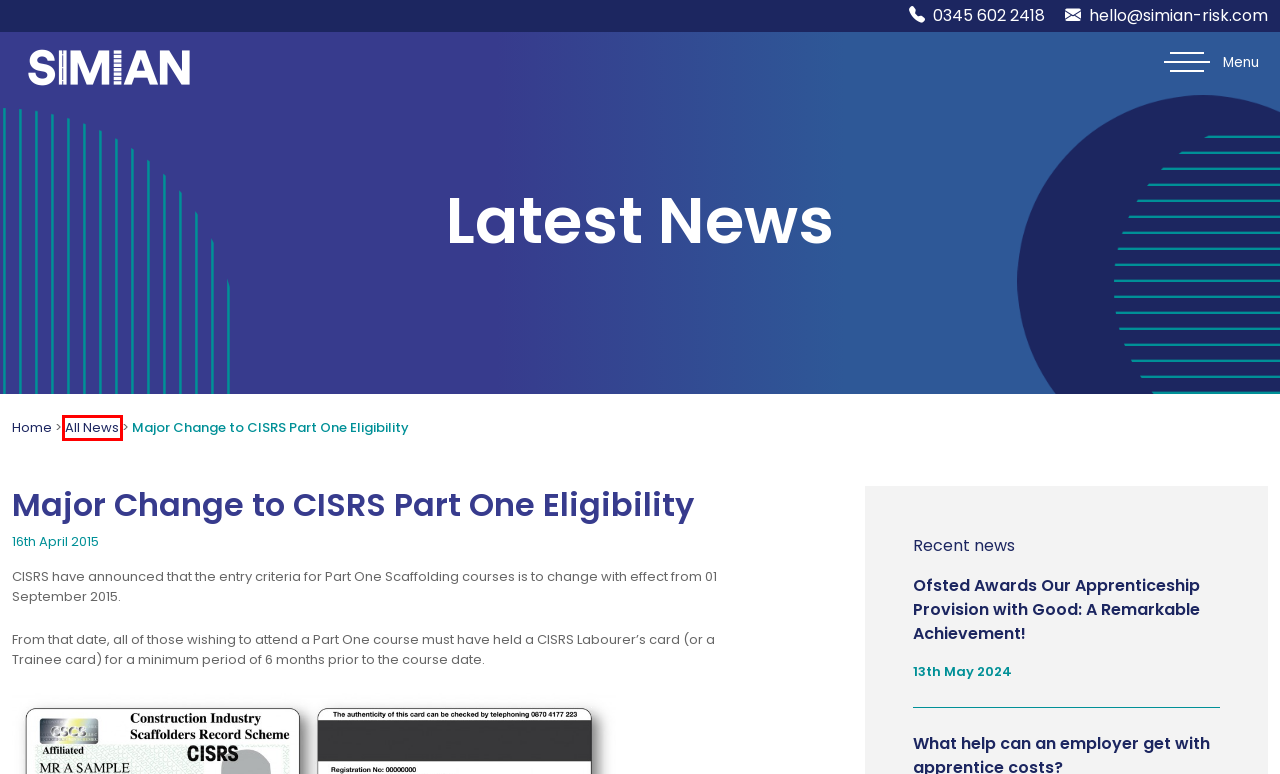Look at the screenshot of the webpage and find the element within the red bounding box. Choose the webpage description that best fits the new webpage that will appear after clicking the element. Here are the candidates:
A. Ofsted Awards Our Apprenticeship Provision with Good: A Remarkable Achievement! | SIMIAN
B. Scaffolding Association – Raising Standards in the Scaffolding Industry
C. Member Verification - PASMA
D. NASC Issues Technical Update Regarding Scaffold Baseplates | SIMIAN
E. Construction Health & Safety Training and Consultancy | SIMIAN
F. Latest News | Scaffolding & Construction Updates | SIMIAN
G. Construction and Scaffolding Health & Safety Consultancy | SIMIAN
H. Encouraging Youth into Scaffolding with SIMIAN | SIMIAN

F